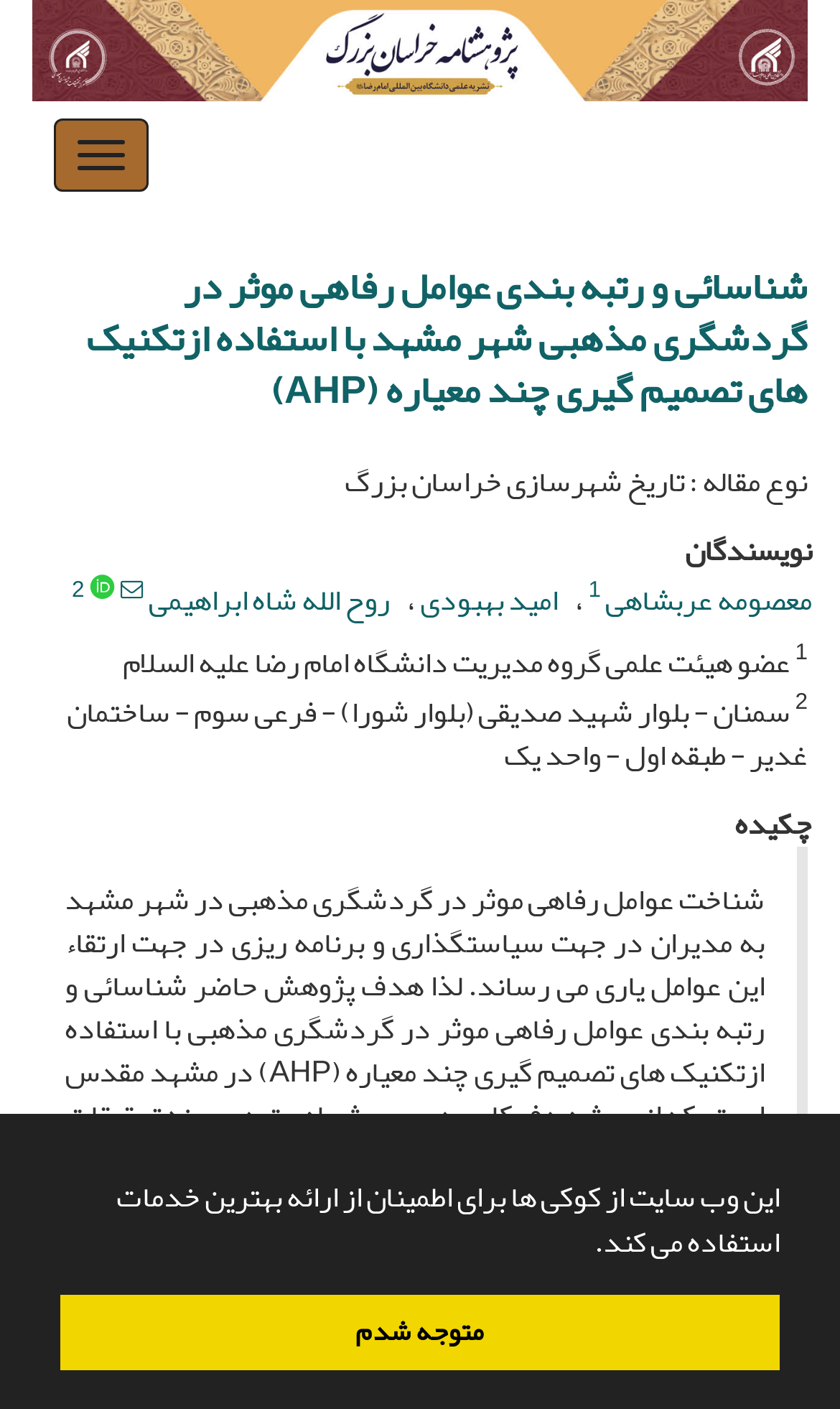Identify the bounding box of the HTML element described as: "روح الله شاه ابراهیمی".

[0.177, 0.405, 0.465, 0.446]